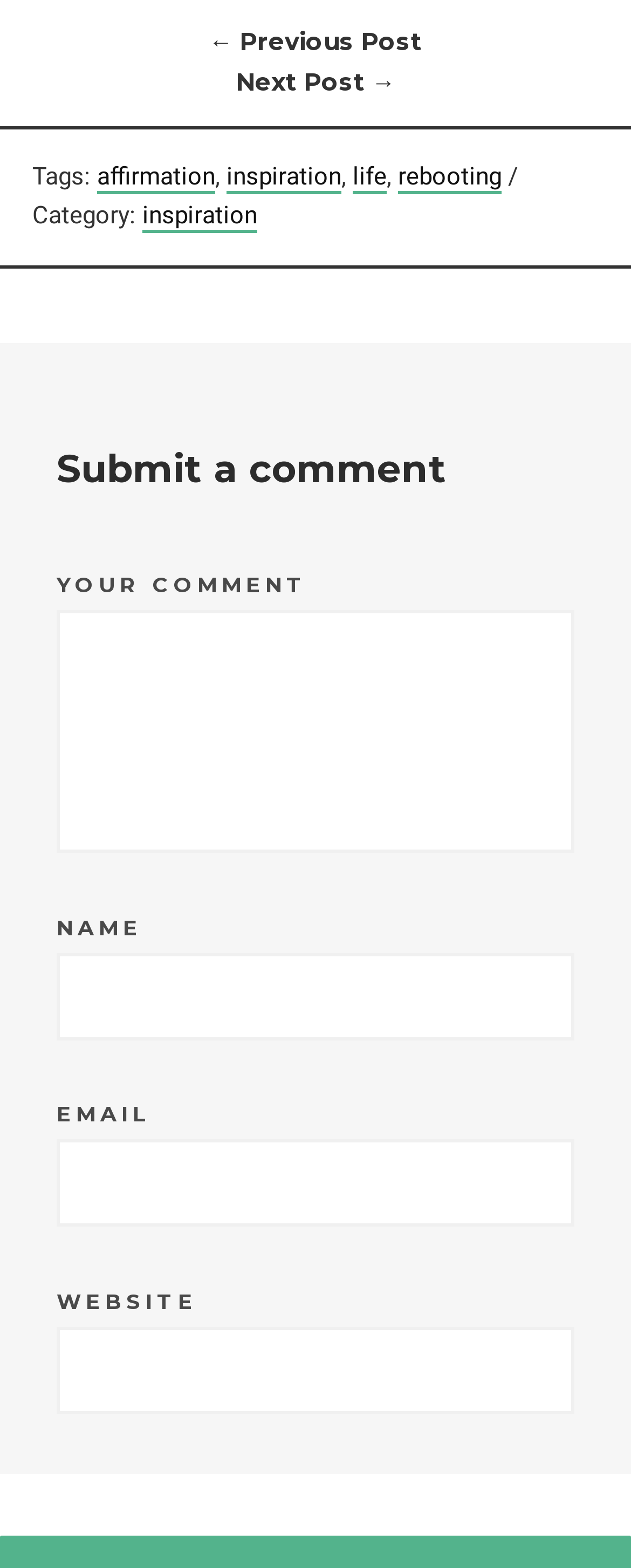Given the element description "rebooting" in the screenshot, predict the bounding box coordinates of that UI element.

[0.631, 0.103, 0.795, 0.124]